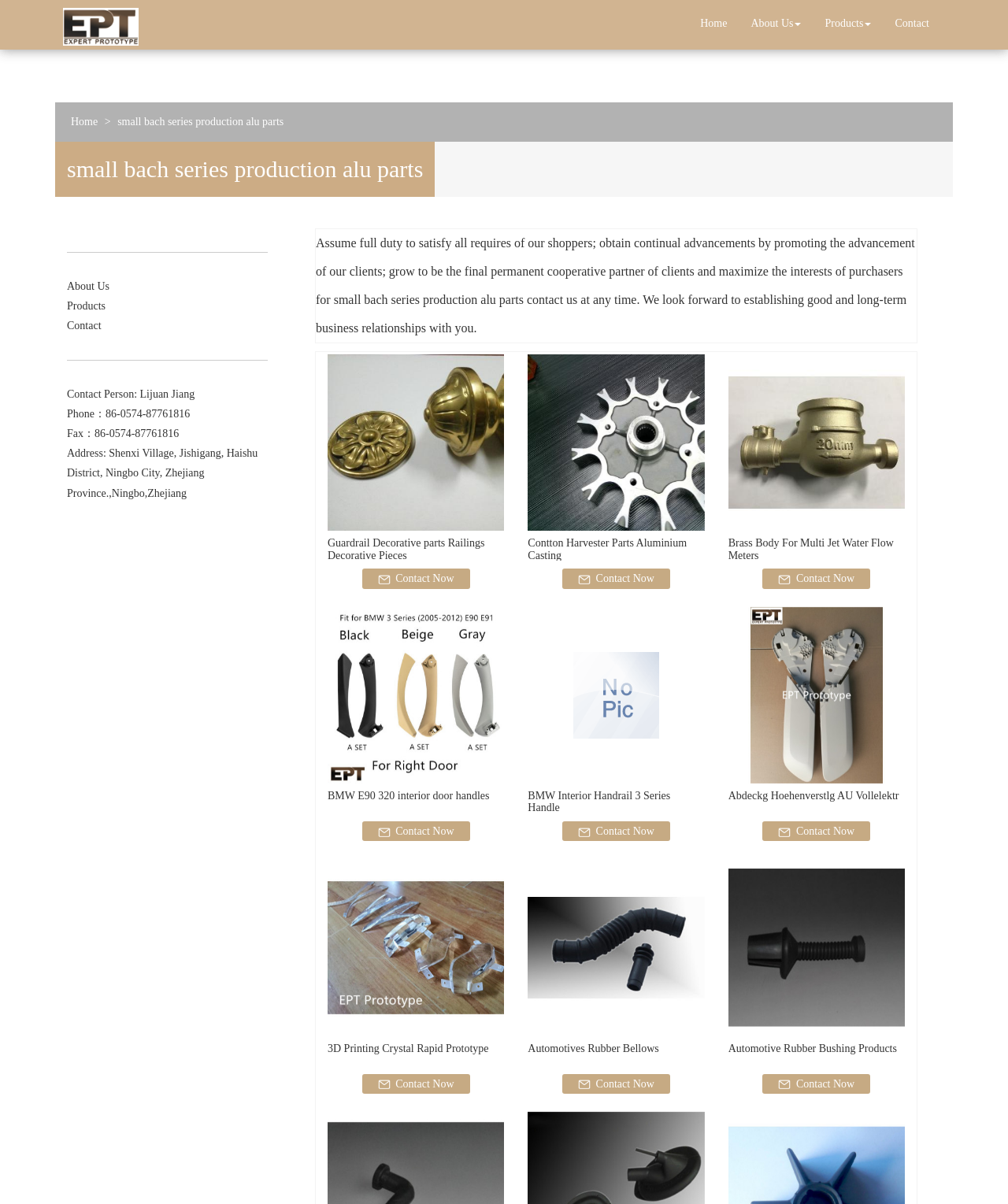Please give the bounding box coordinates of the area that should be clicked to fulfill the following instruction: "Learn more about 'Guardrail Decorative parts Railings Decorative Pieces'". The coordinates should be in the format of four float numbers from 0 to 1, i.e., [left, top, right, bottom].

[0.325, 0.292, 0.5, 0.443]